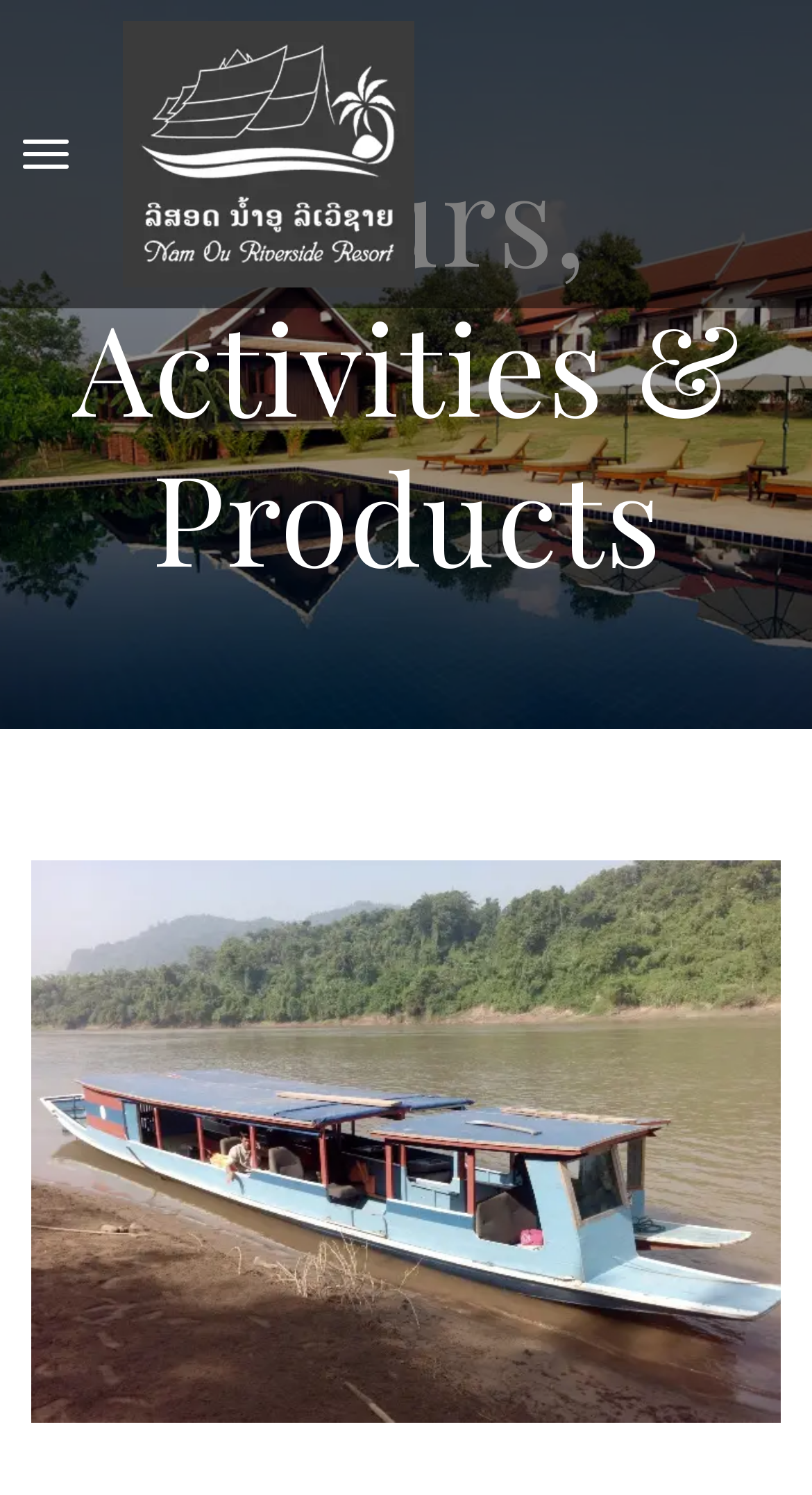Bounding box coordinates are specified in the format (top-left x, top-left y, bottom-right x, bottom-right y). All values are floating point numbers bounded between 0 and 1. Please provide the bounding box coordinate of the region this sentence describes: title="Pak Ou Caves entry"

[0.038, 0.727, 0.962, 0.752]